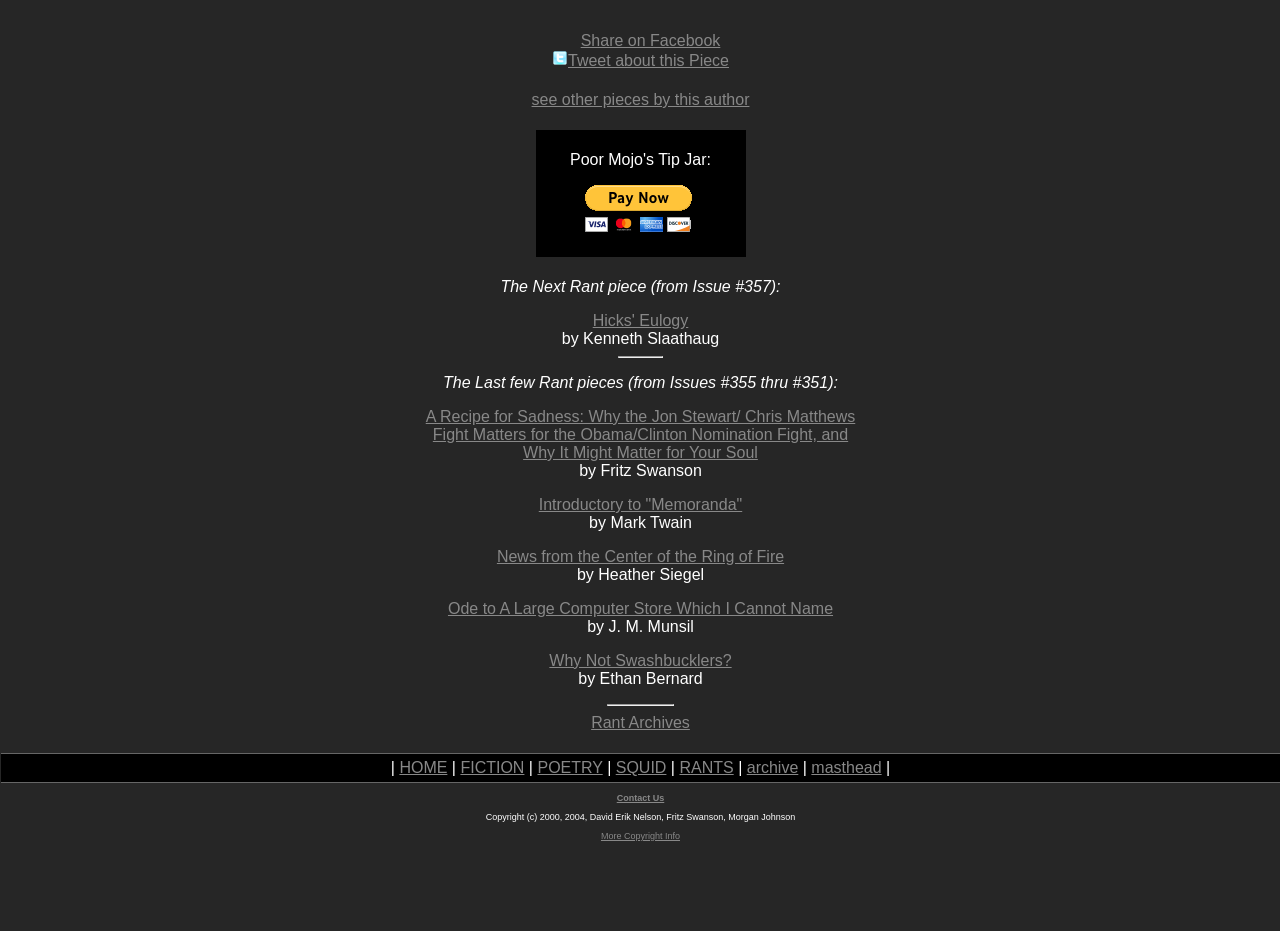What is the author of 'Hicks' Eulogy'?
Refer to the screenshot and respond with a concise word or phrase.

Kenneth Slaathaug